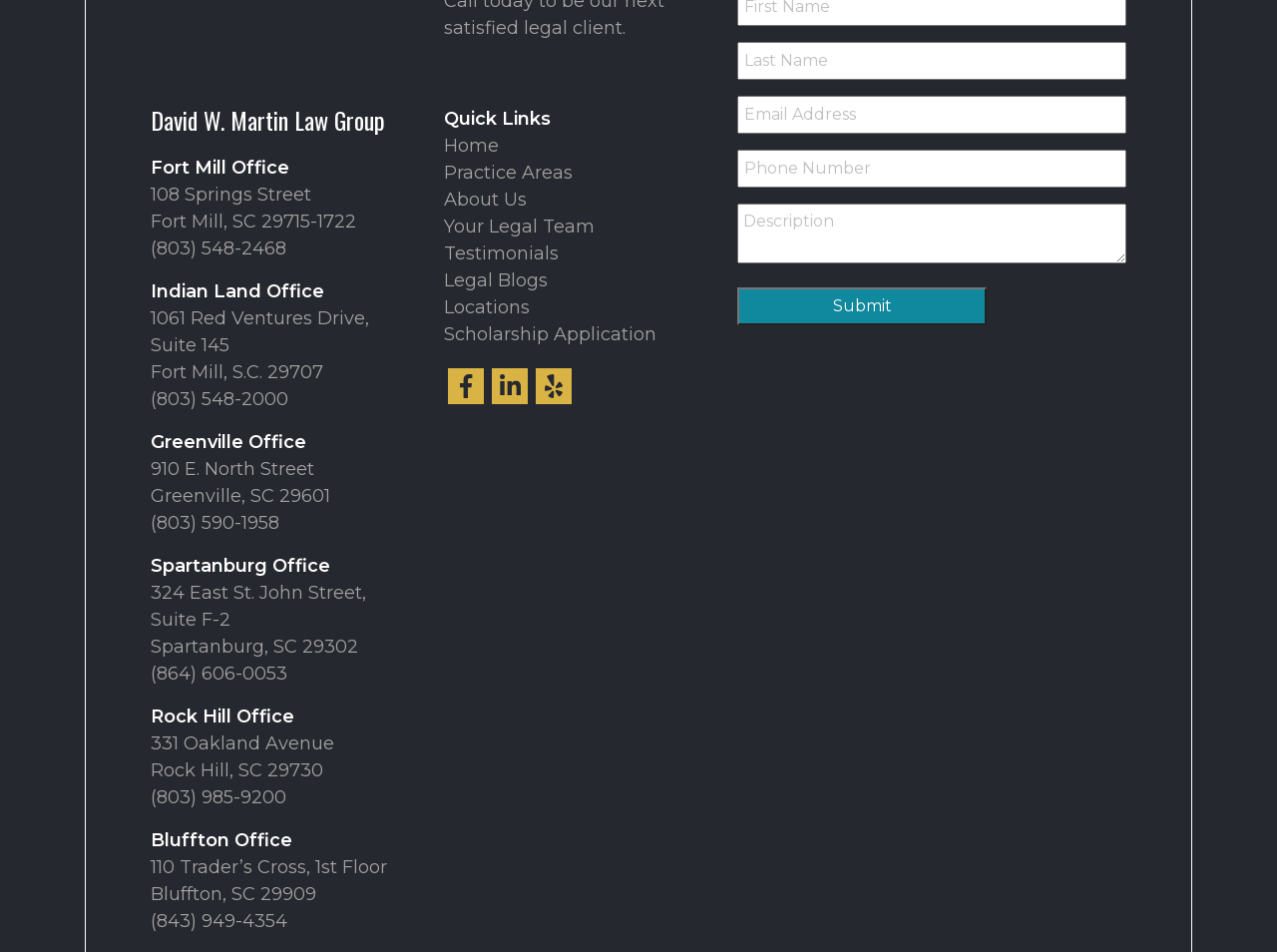What is the name of the law group?
Provide an in-depth answer to the question, covering all aspects.

The question asks for the name of the law group, which can be found in the heading element at the top of the webpage. The text content of this element is 'David W. Martin Law Group'.